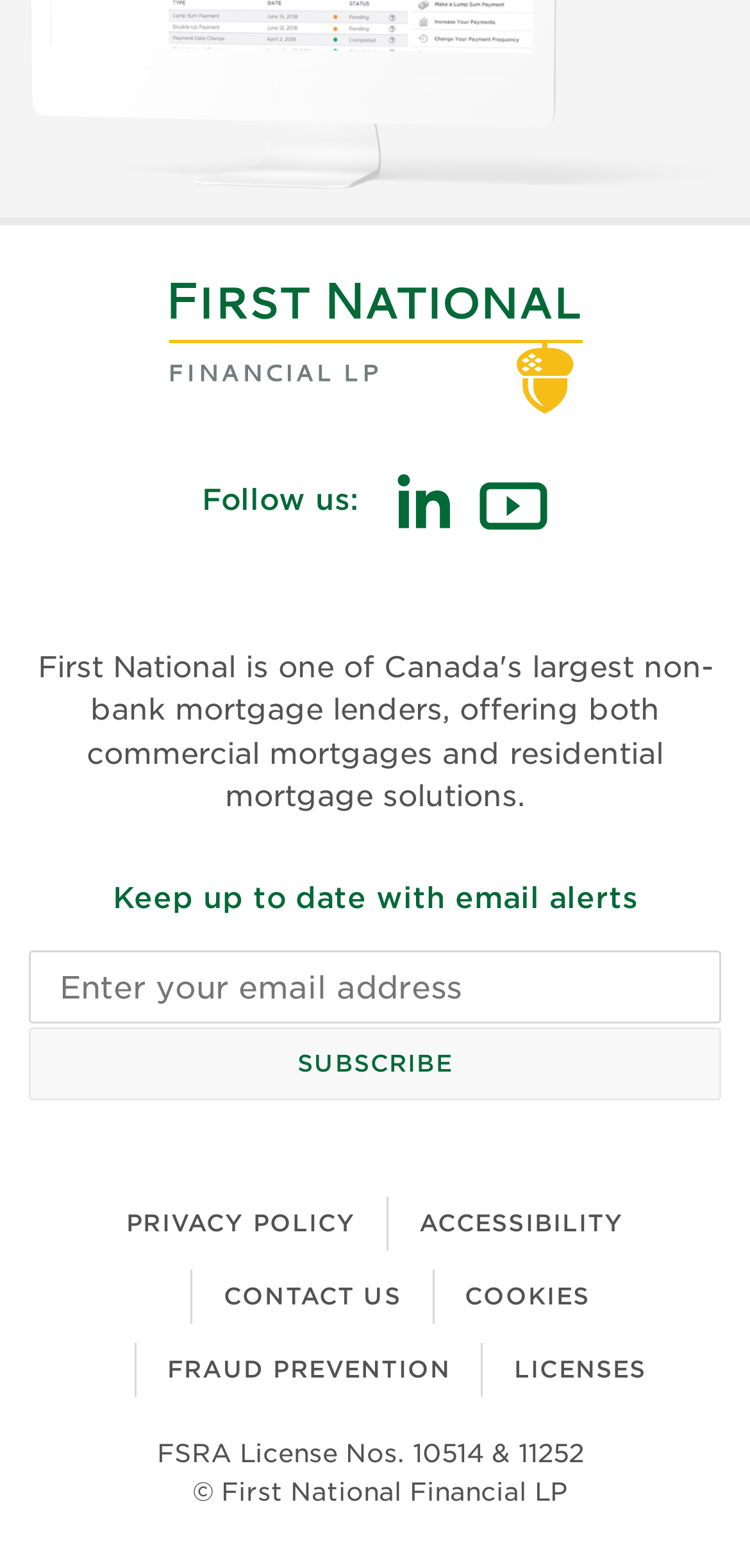Given the element description, predict the bounding box coordinates in the format (top-left x, top-left y, bottom-right x, bottom-right y). Make sure all values are between 0 and 1. Here is the element description: Contact us

[0.298, 0.817, 0.535, 0.838]